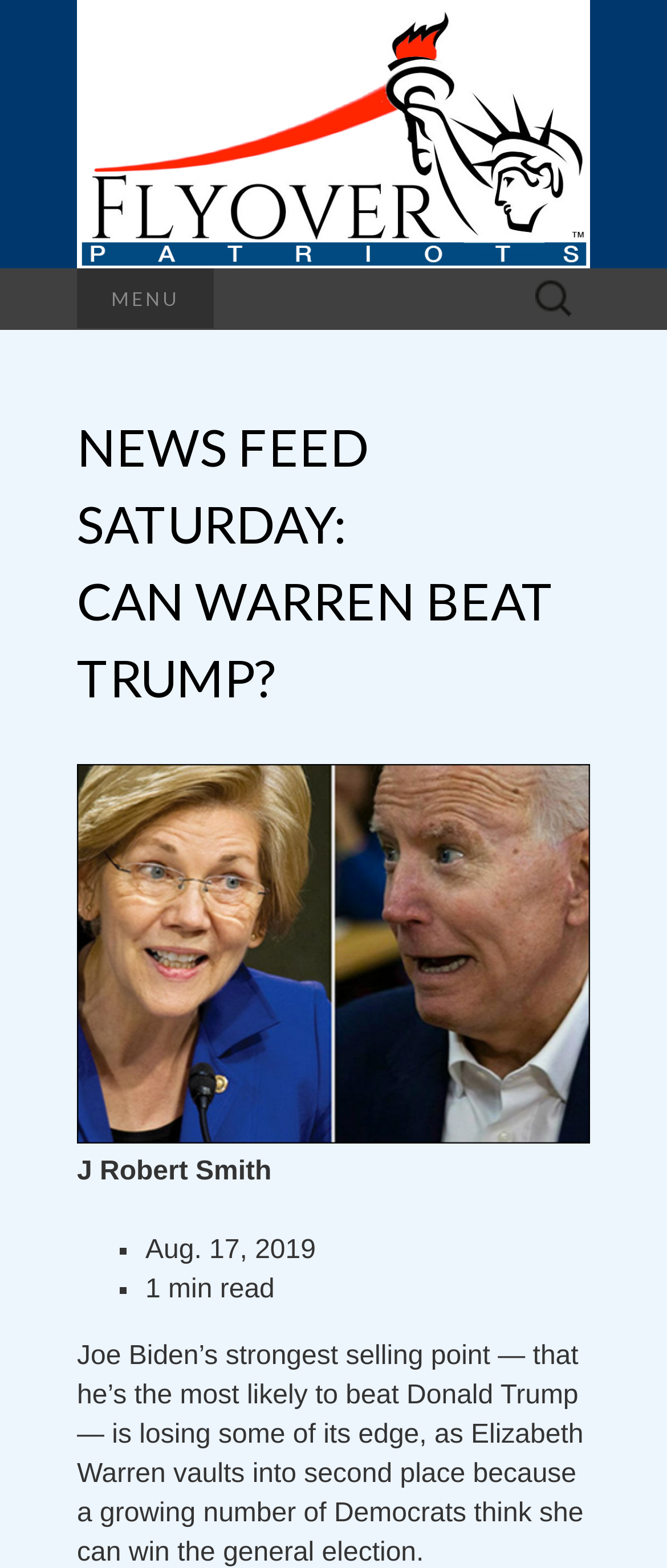Could you identify the text that serves as the heading for this webpage?

NEWS FEED SATURDAY:
CAN WARREN BEAT TRUMP?